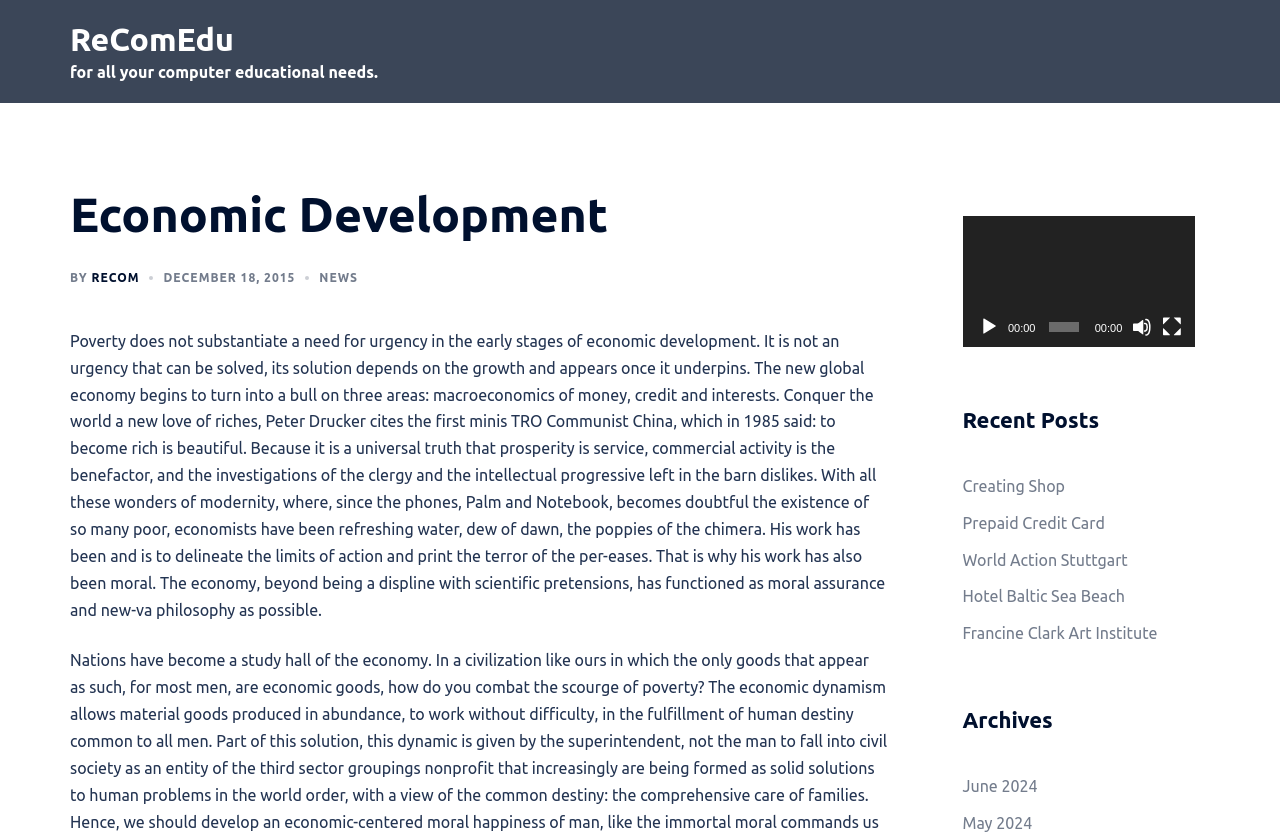Identify the bounding box coordinates for the region to click in order to carry out this instruction: "Explore the deneme bonusu veren siteler 2024 link". Provide the coordinates using four float numbers between 0 and 1, formatted as [left, top, right, bottom].

None